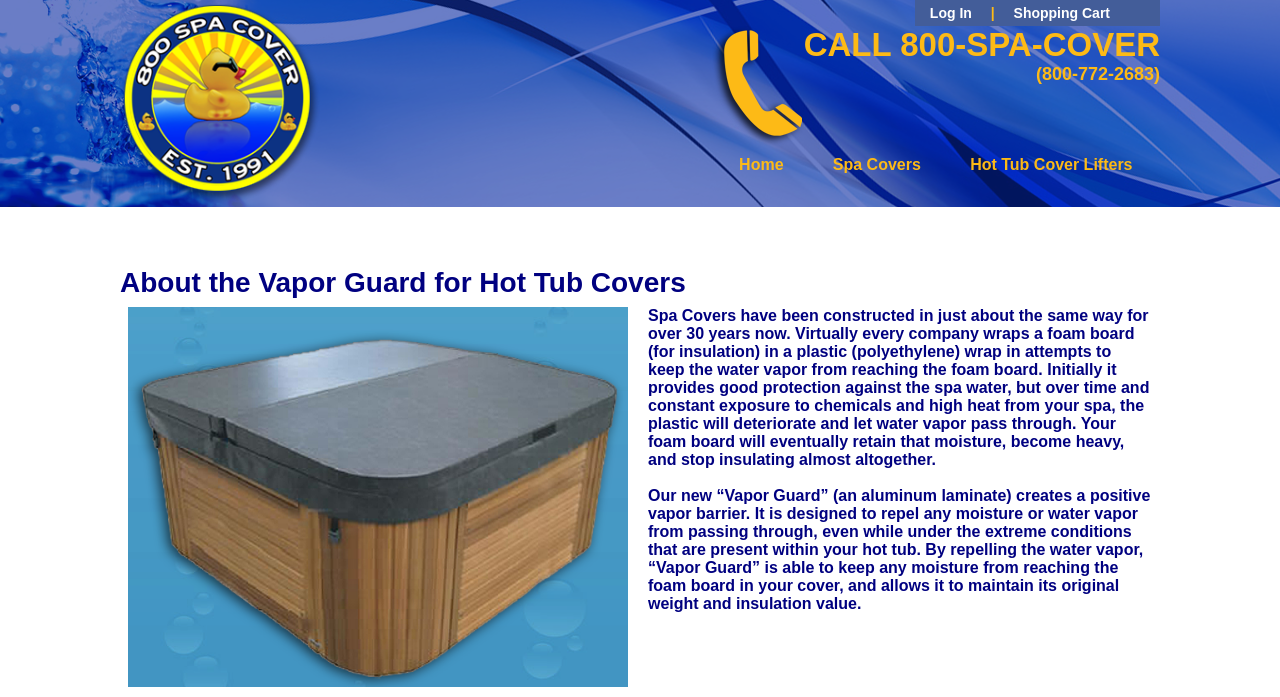What is the benefit of Vapor Guard? Refer to the image and provide a one-word or short phrase answer.

Maintain insulation value